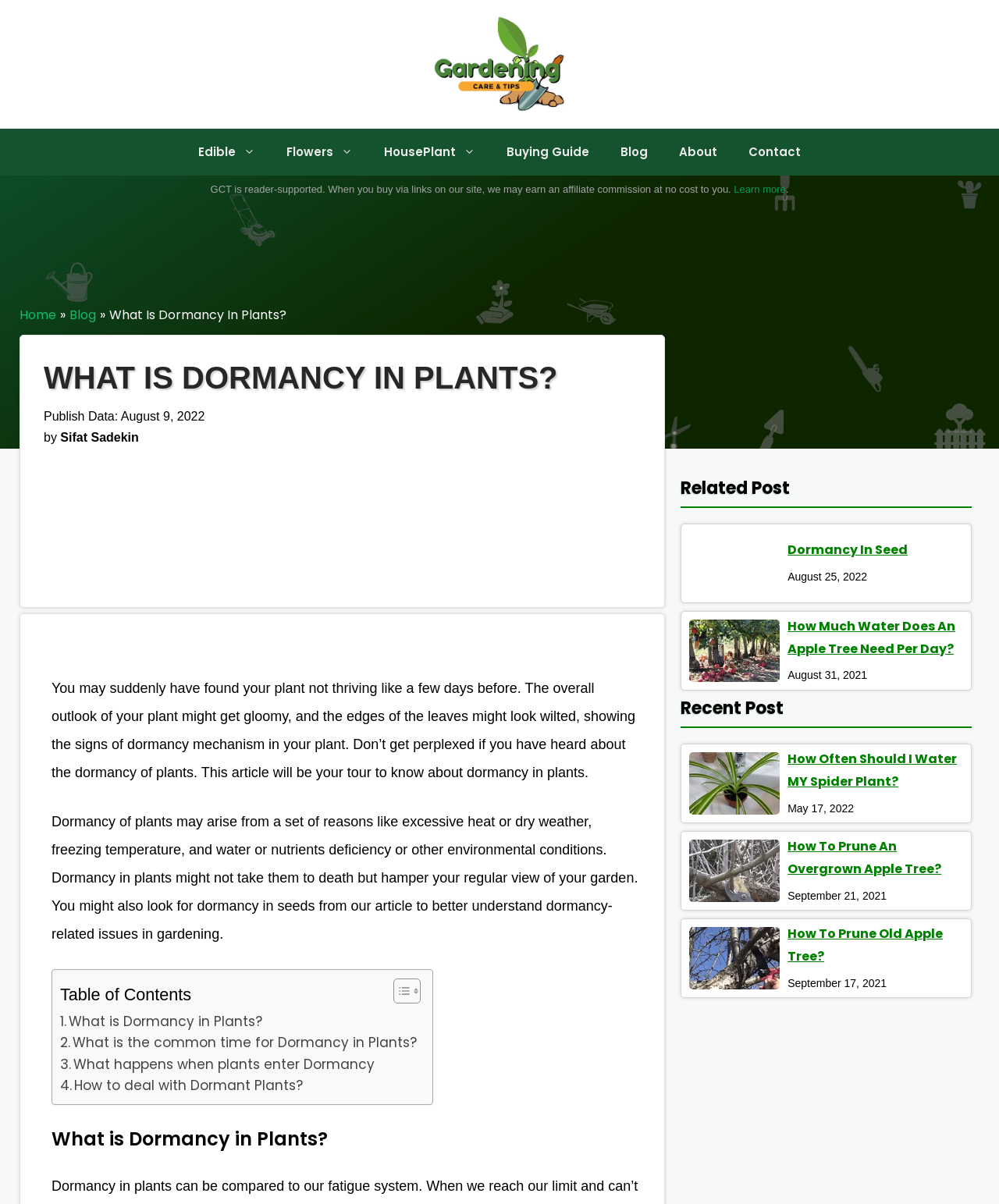What is the name of the website?
Could you please answer the question thoroughly and with as much detail as possible?

I found the name of the website by looking at the banner element at the top of the page, which contains the text 'Gardening Care Tips'.